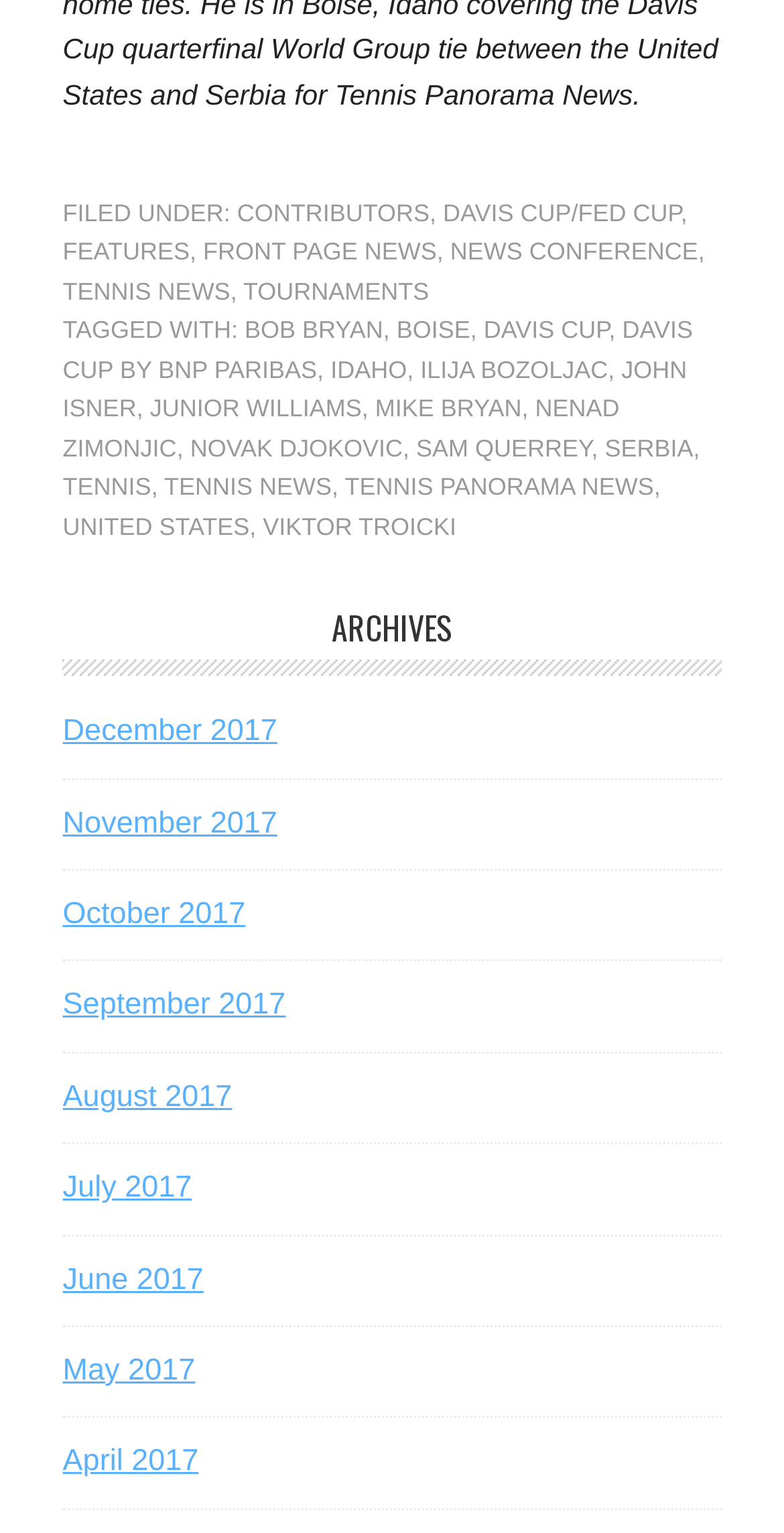Locate the bounding box coordinates of the element you need to click to accomplish the task described by this instruction: "view December 2017 archives".

[0.08, 0.466, 0.354, 0.488]